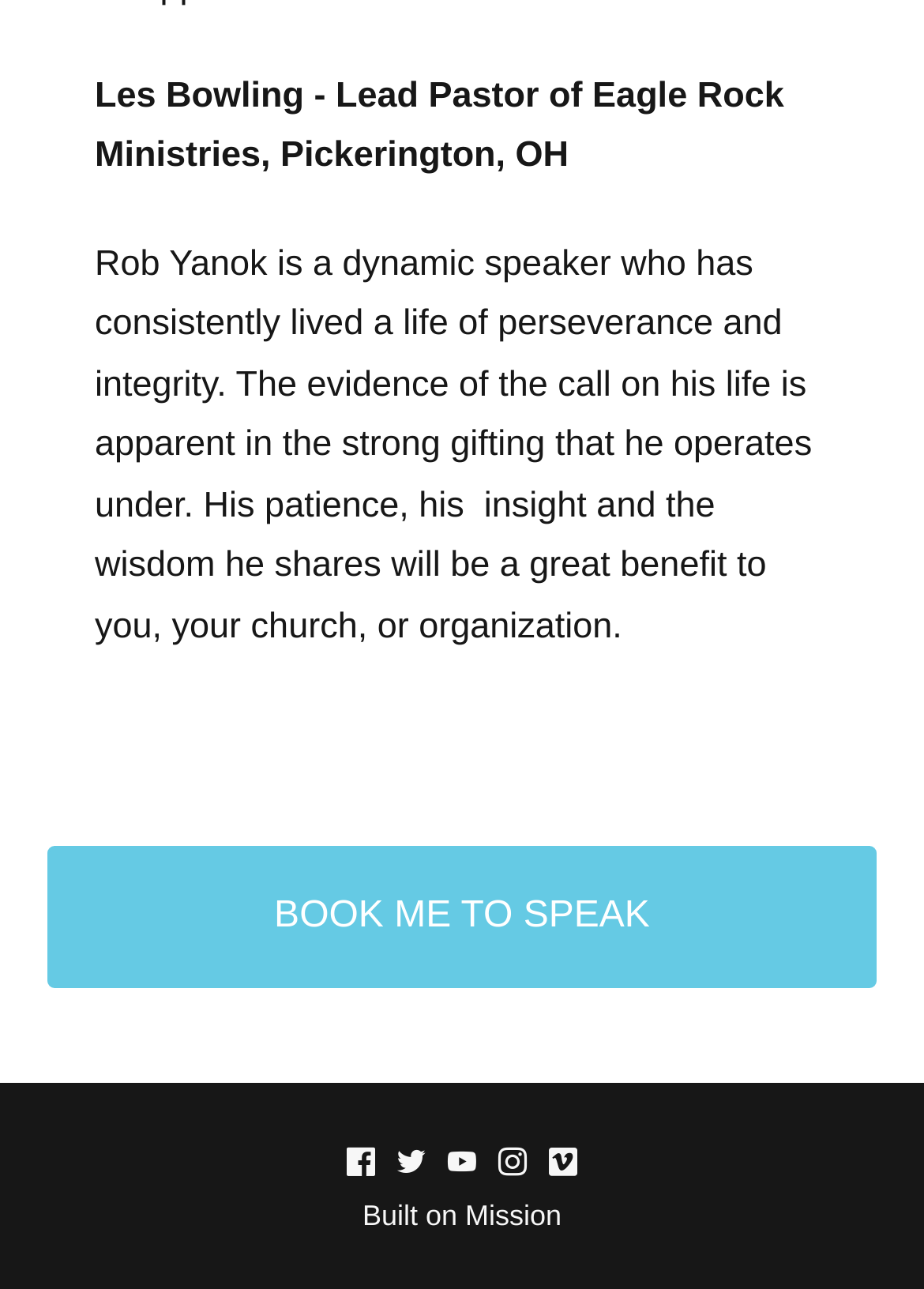Provide a one-word or short-phrase answer to the question:
What is the purpose of the 'BOOK ME TO SPEAK' button?

To book Rob Yanok to speak